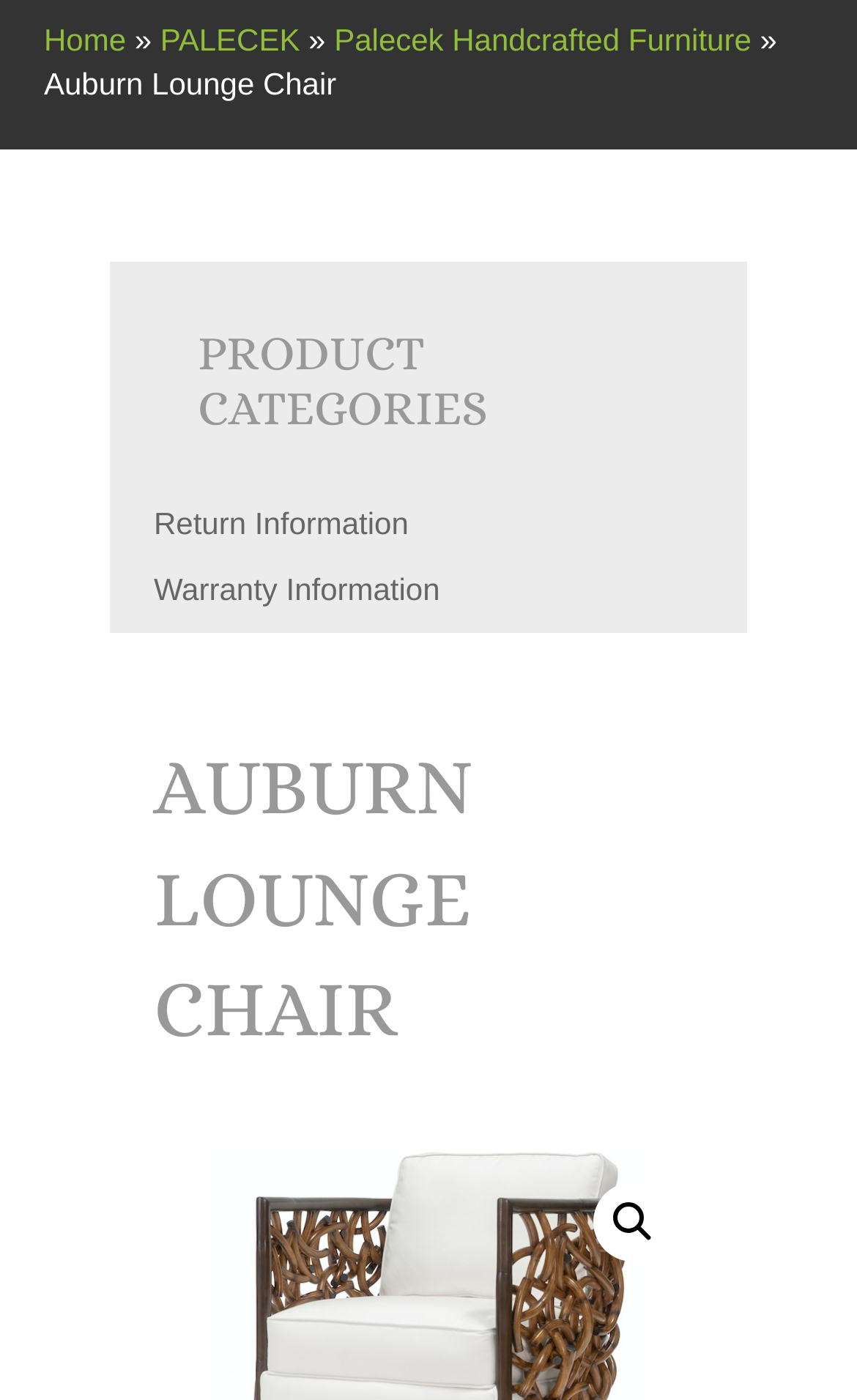Provide the bounding box coordinates in the format (top-left x, top-left y, bottom-right x, bottom-right y). All values are floating point numbers between 0 and 1. Determine the bounding box coordinate of the UI element described as: Palecek Handcrafted Furniture

[0.39, 0.012, 0.877, 0.044]